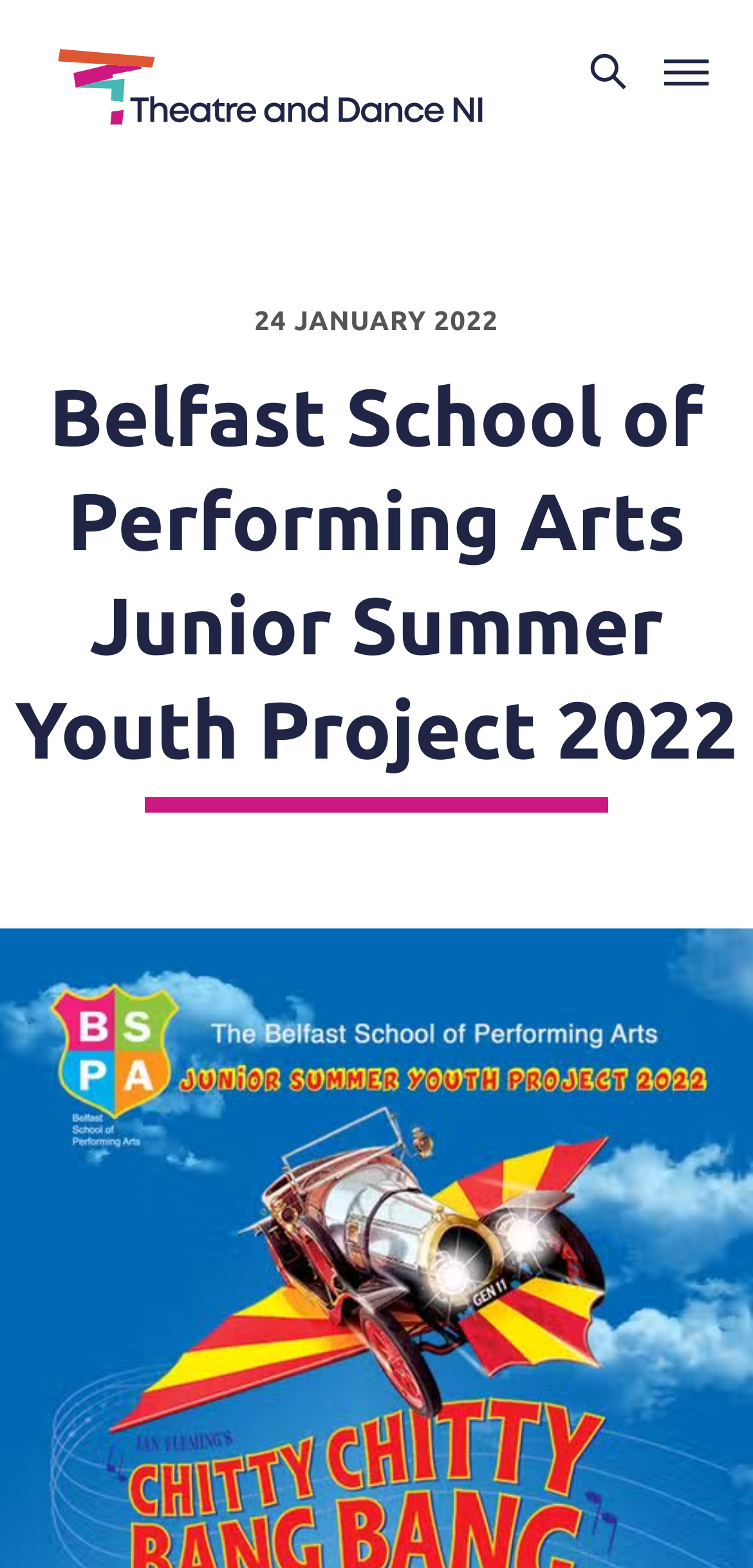Given the element description: "aria-label="Toggle menu"", predict the bounding box coordinates of this UI element. The coordinates must be four float numbers between 0 and 1, given as [left, top, right, bottom].

[0.859, 0.022, 0.962, 0.071]